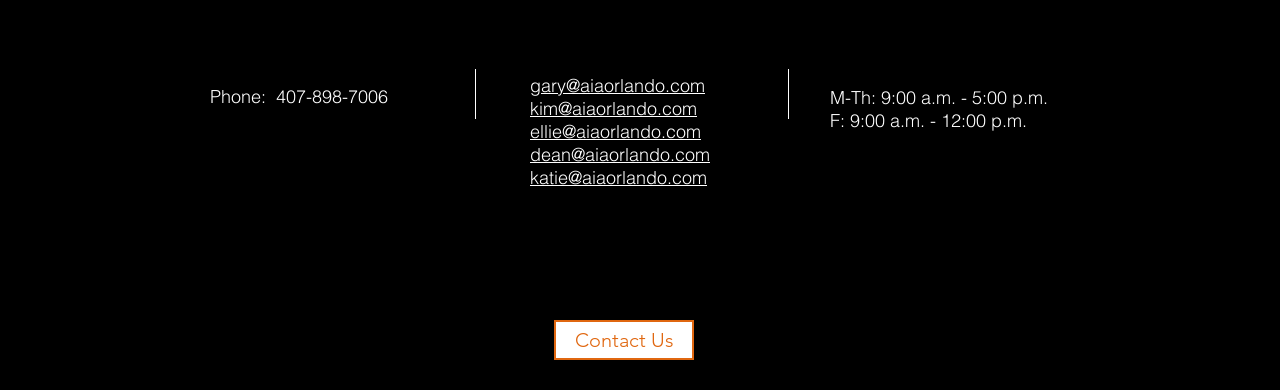What social media platforms are linked on the webpage?
Look at the image and respond to the question as thoroughly as possible.

The social media platforms are linked in the 'Social Bar' section at the bottom of the webpage, which includes links to Instagram, Facebook, and LinkedIn.